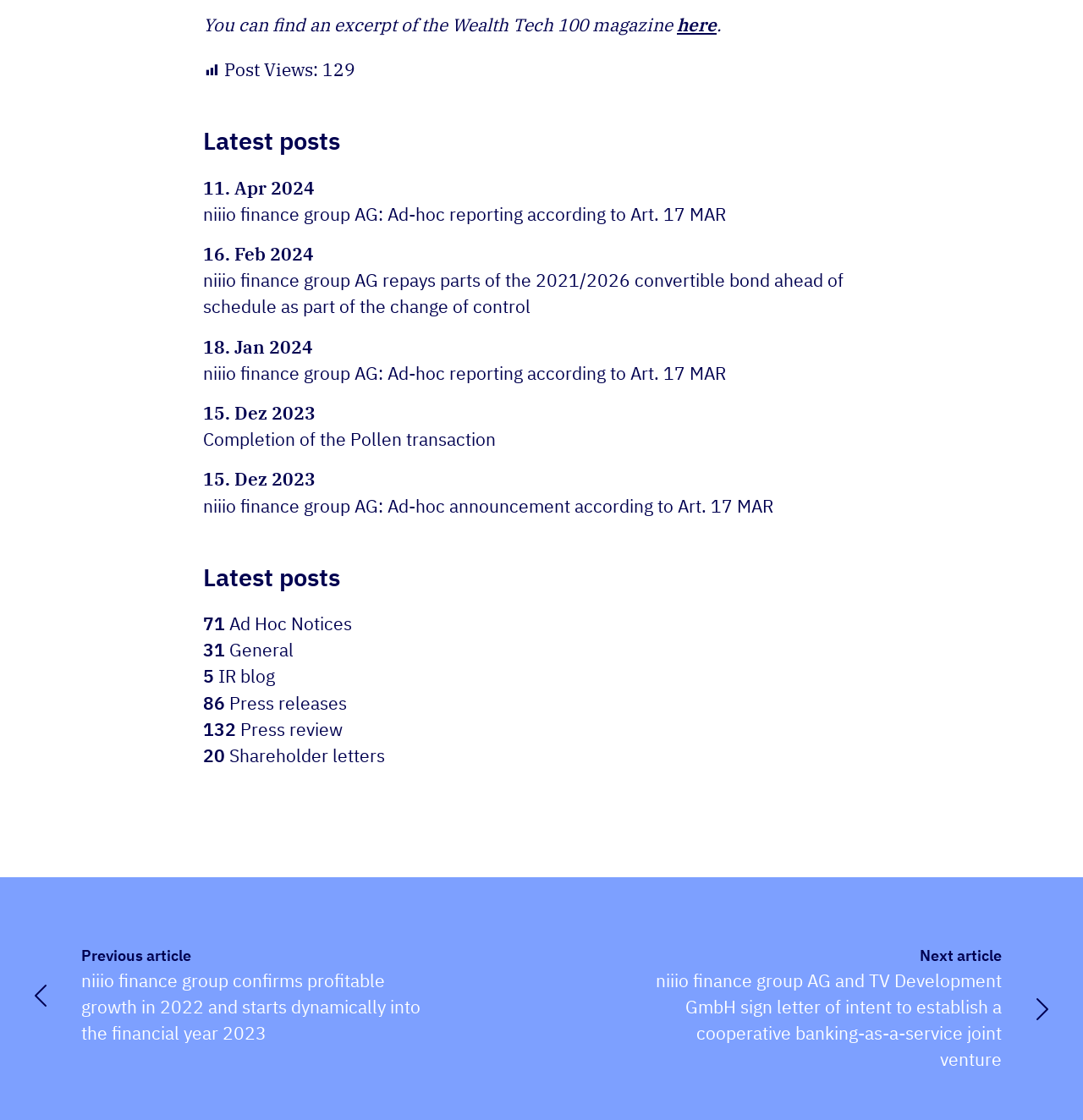Determine the bounding box coordinates for the area that needs to be clicked to fulfill this task: "Read the latest post". The coordinates must be given as four float numbers between 0 and 1, i.e., [left, top, right, bottom].

[0.188, 0.156, 0.812, 0.203]